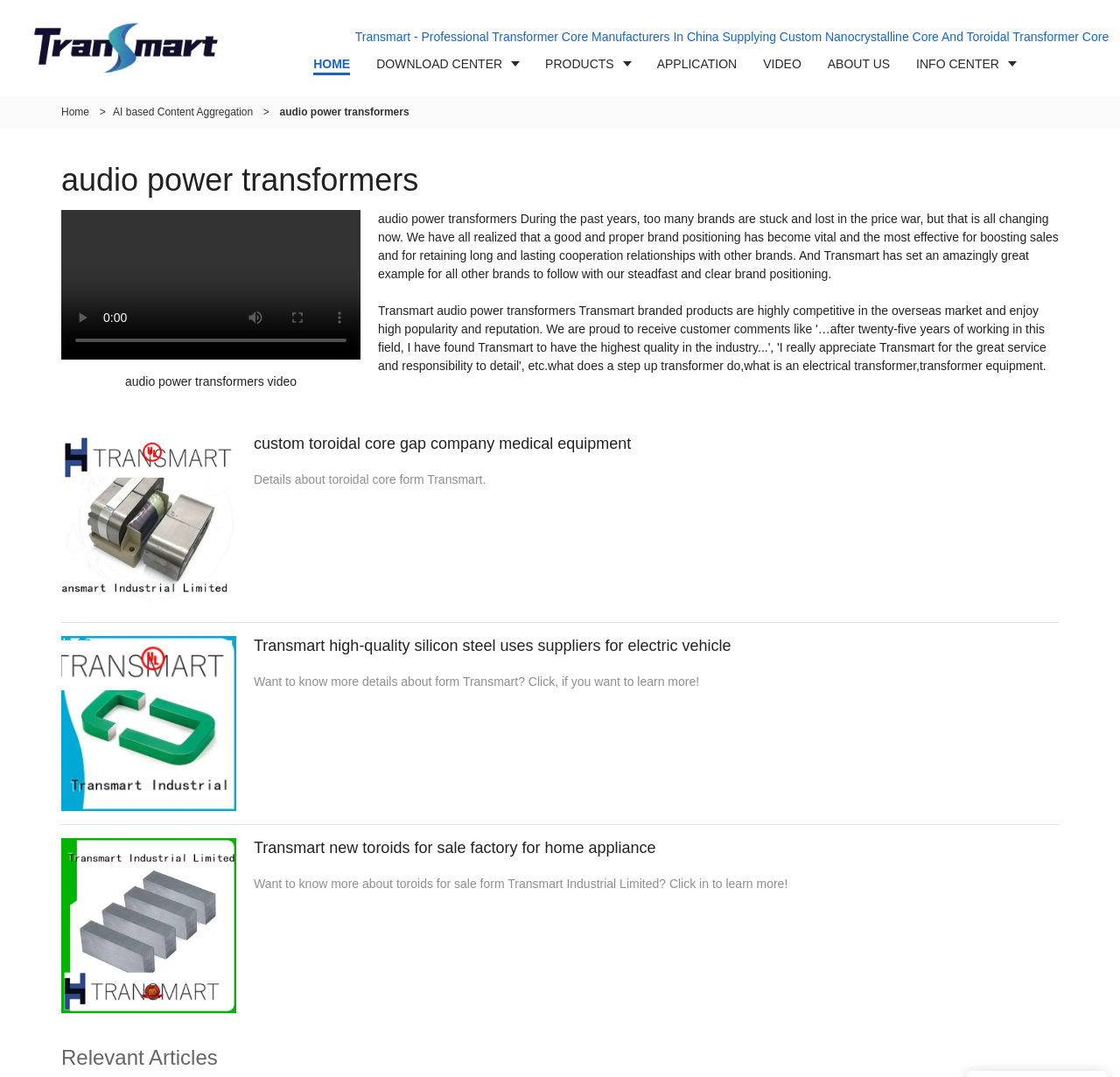Locate the bounding box coordinates of the region to be clicked to comply with the following instruction: "Click the HOME link". The coordinates must be four float numbers between 0 and 1, in the form [left, top, right, bottom].

[0.268, 0.029, 0.324, 0.089]